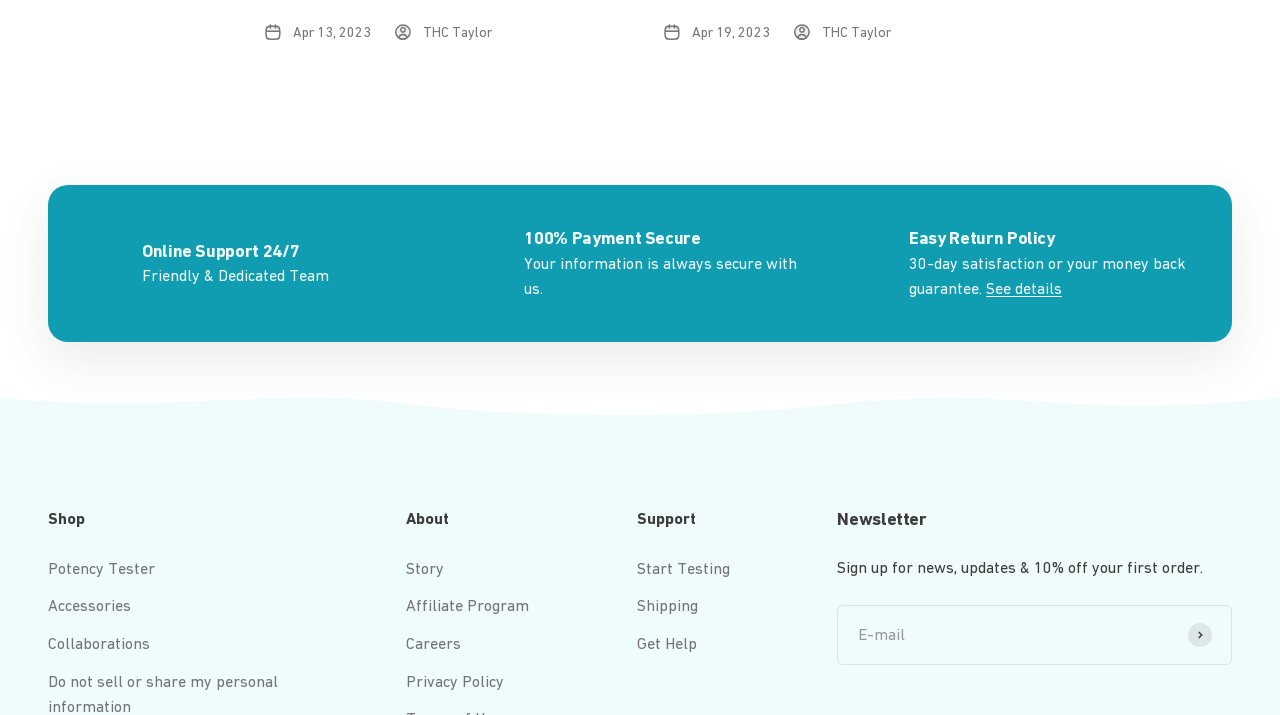What is the purpose of the 'Easy Return Policy'?
Give a single word or phrase as your answer by examining the image.

30-day satisfaction guarantee